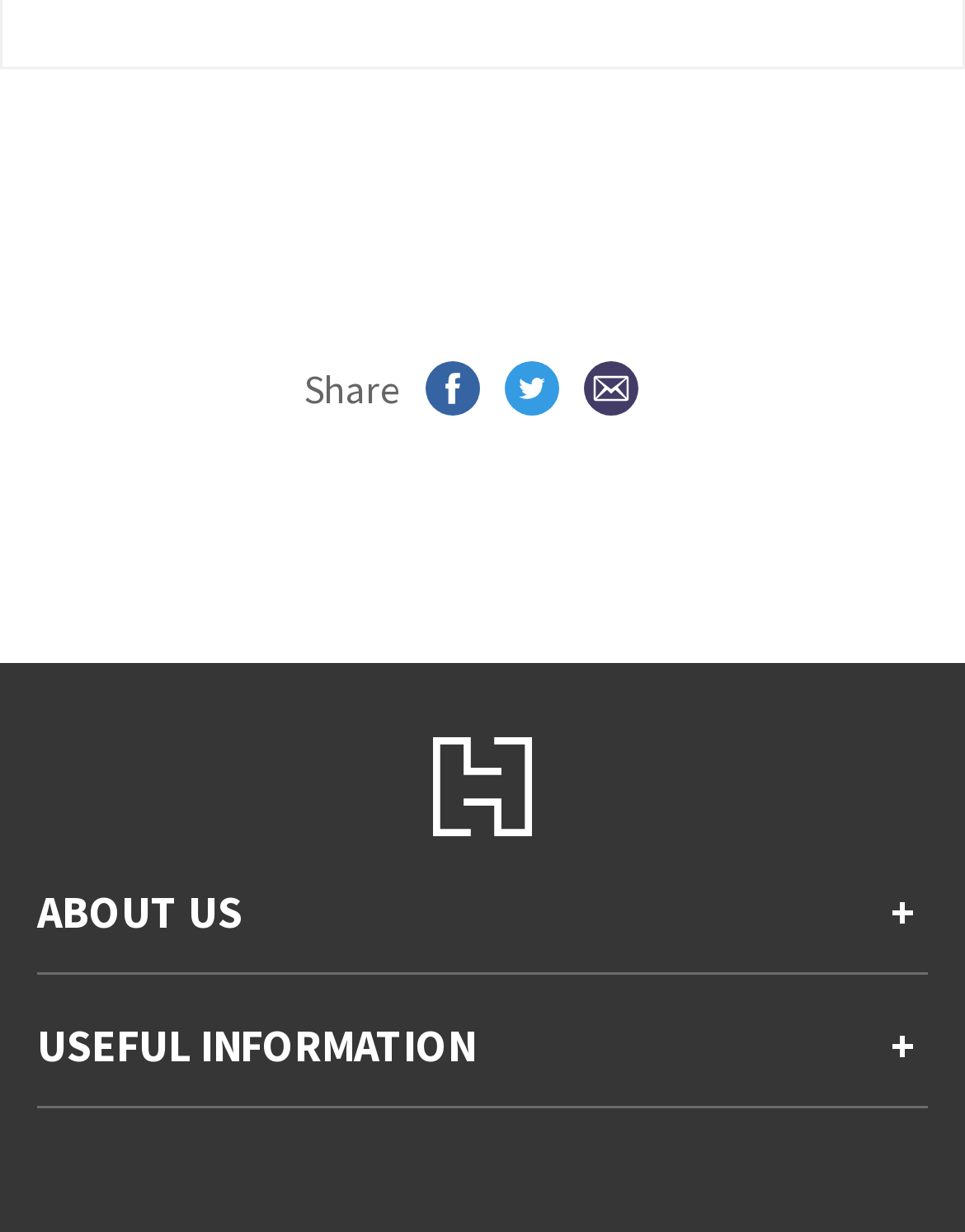Specify the bounding box coordinates of the element's region that should be clicked to achieve the following instruction: "View statement of business ethics". The bounding box coordinates consist of four float numbers between 0 and 1, in the format [left, top, right, bottom].

[0.038, 0.922, 0.541, 0.958]